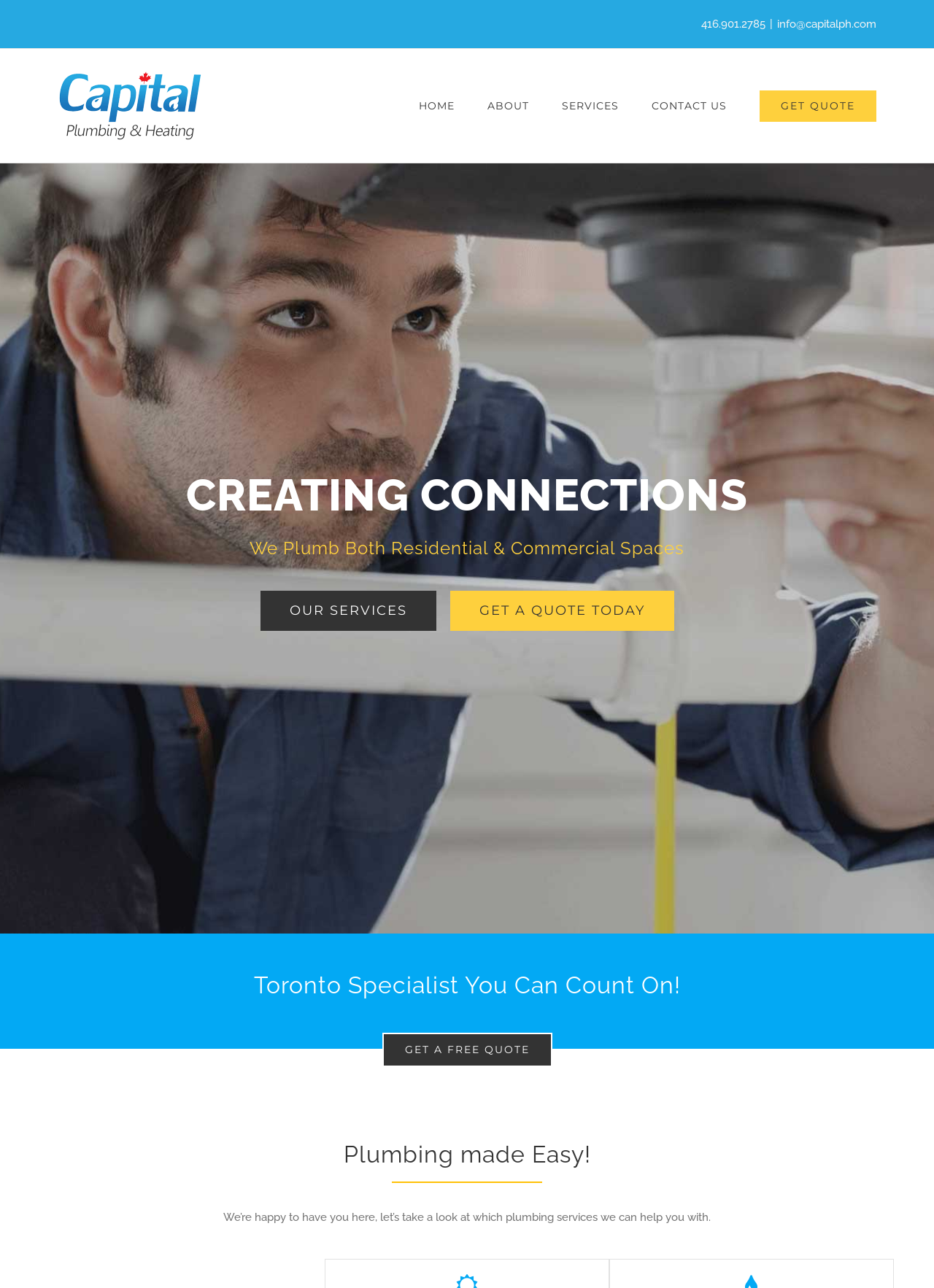Find and provide the bounding box coordinates for the UI element described with: "alt="Capital PH Logo"".

[0.062, 0.055, 0.218, 0.109]